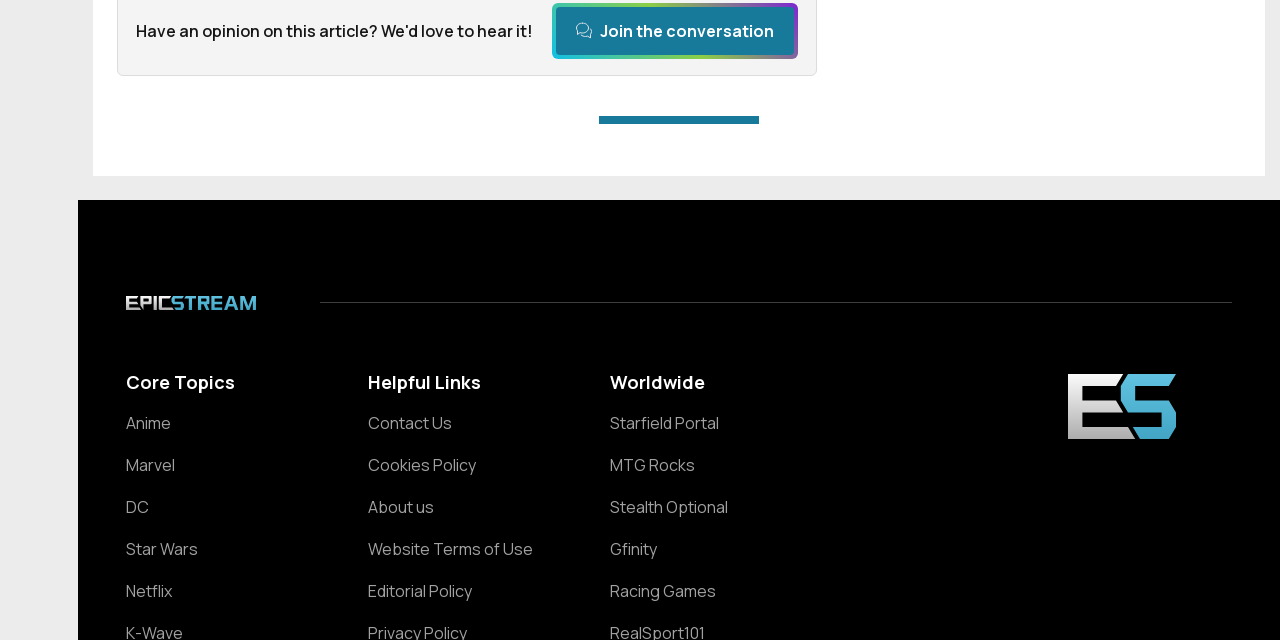Please identify the bounding box coordinates of the element that needs to be clicked to execute the following command: "Join the conversation". Provide the bounding box using four float numbers between 0 and 1, formatted as [left, top, right, bottom].

[0.433, 0.007, 0.622, 0.088]